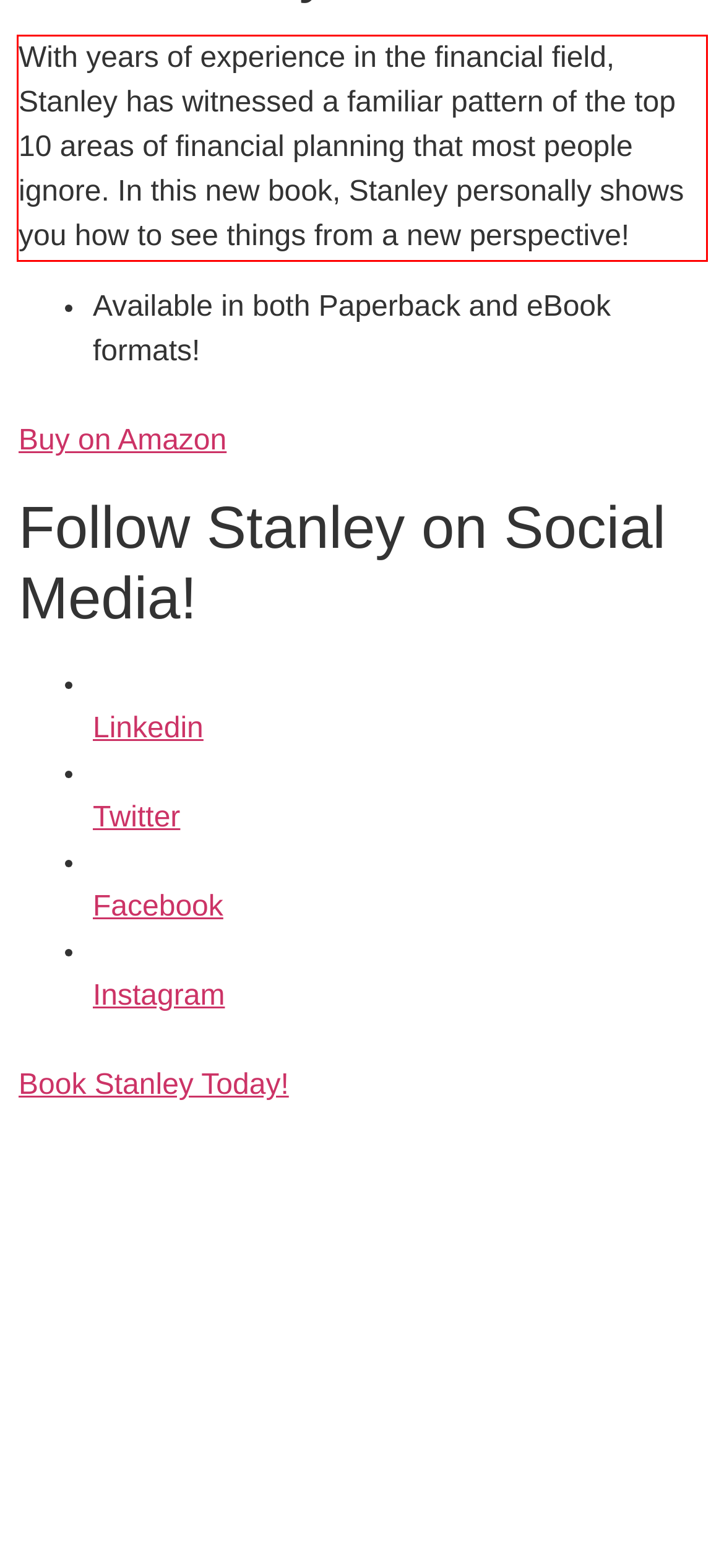In the screenshot of the webpage, find the red bounding box and perform OCR to obtain the text content restricted within this red bounding box.

With years of experience in the financial field, Stanley has witnessed a familiar pattern of the top 10 areas of financial planning that most people ignore. In this new book, Stanley personally shows you how to see things from a new perspective!